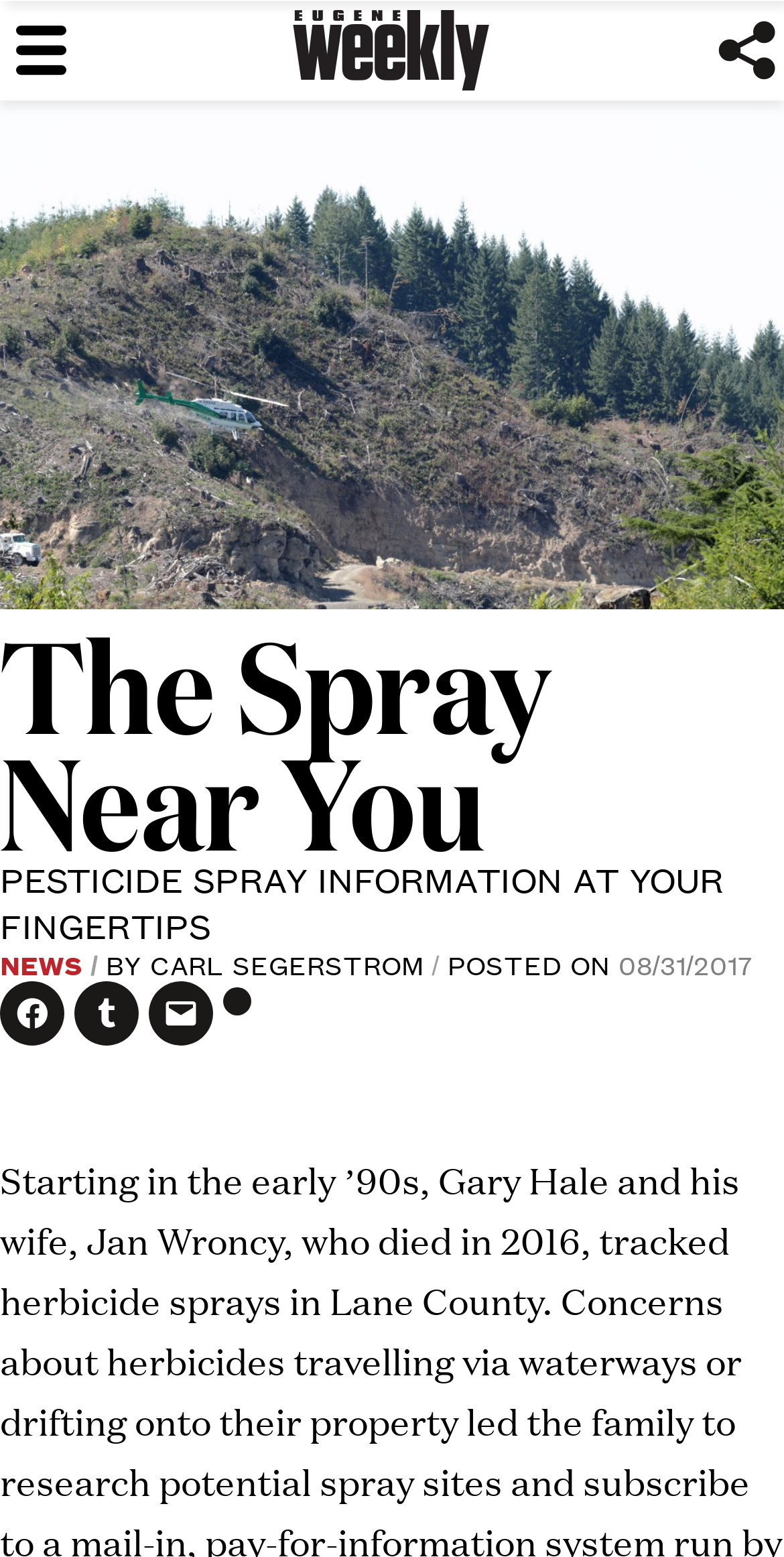Find and specify the bounding box coordinates that correspond to the clickable region for the instruction: "Open the share dialog".

[0.908, 0.009, 1.0, 0.056]